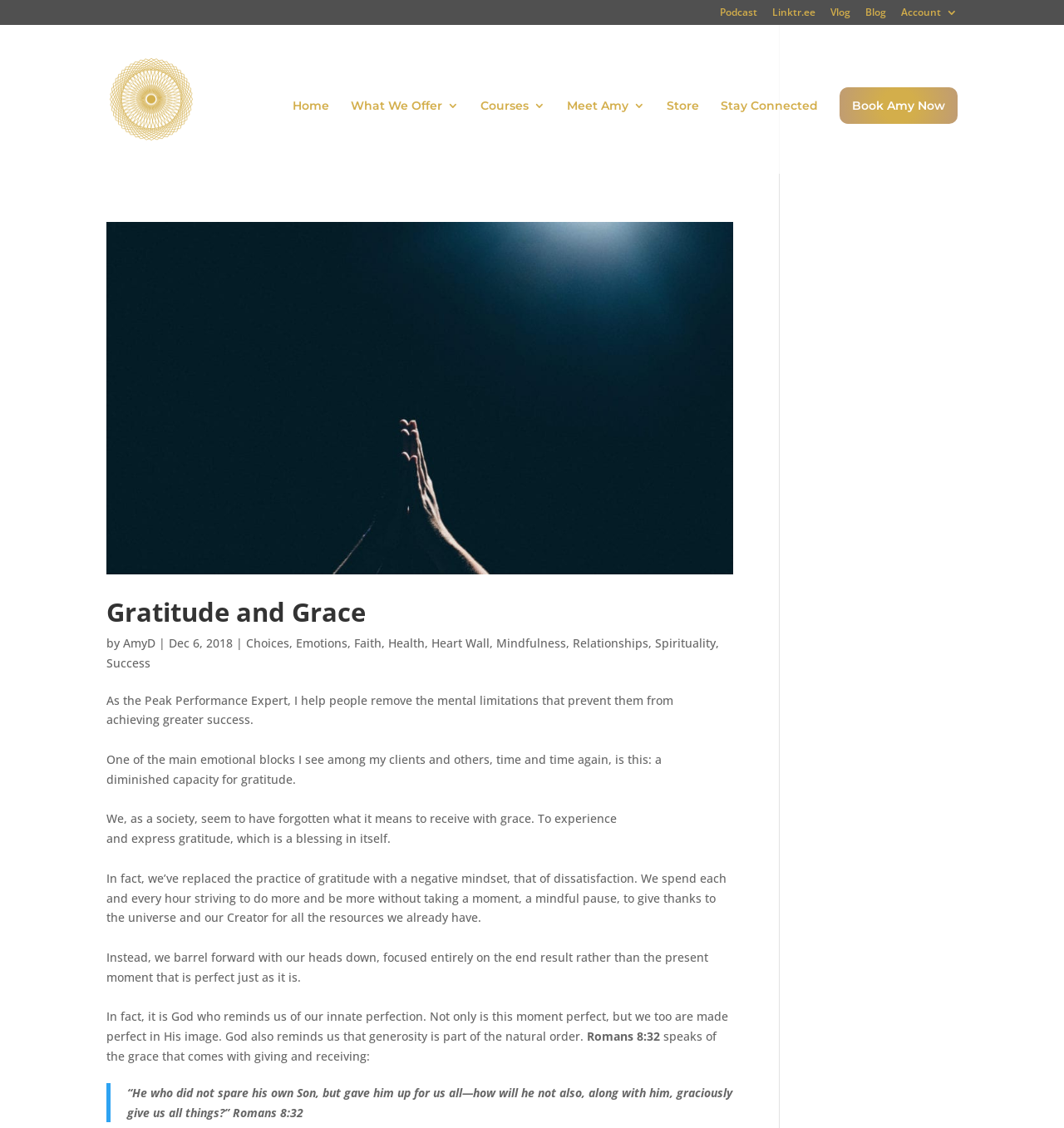Can you provide the bounding box coordinates for the element that should be clicked to implement the instruction: "Visit the 'Home' page"?

[0.275, 0.088, 0.309, 0.154]